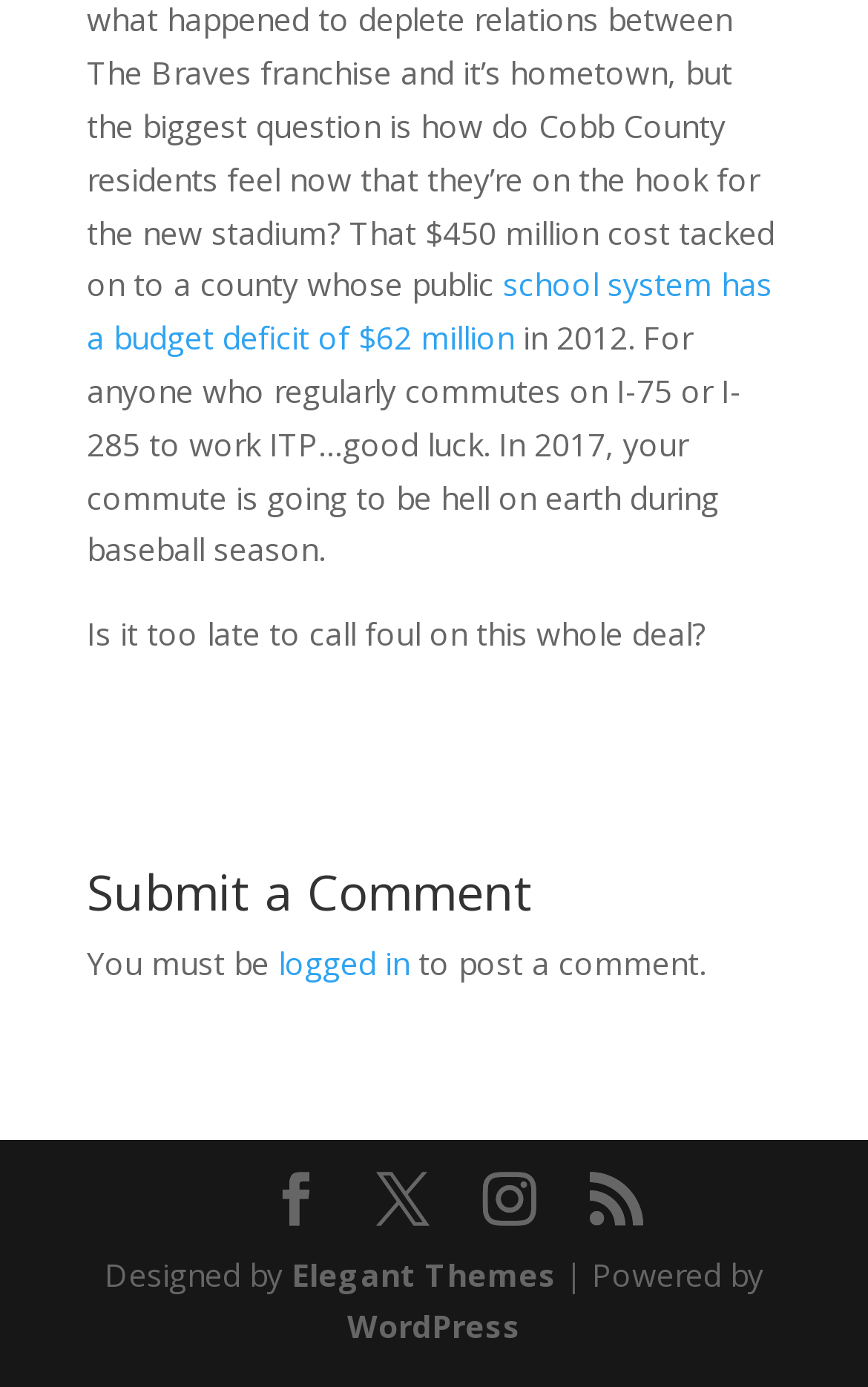Show the bounding box coordinates of the element that should be clicked to complete the task: "Visit Elegant Themes".

[0.336, 0.903, 0.641, 0.933]